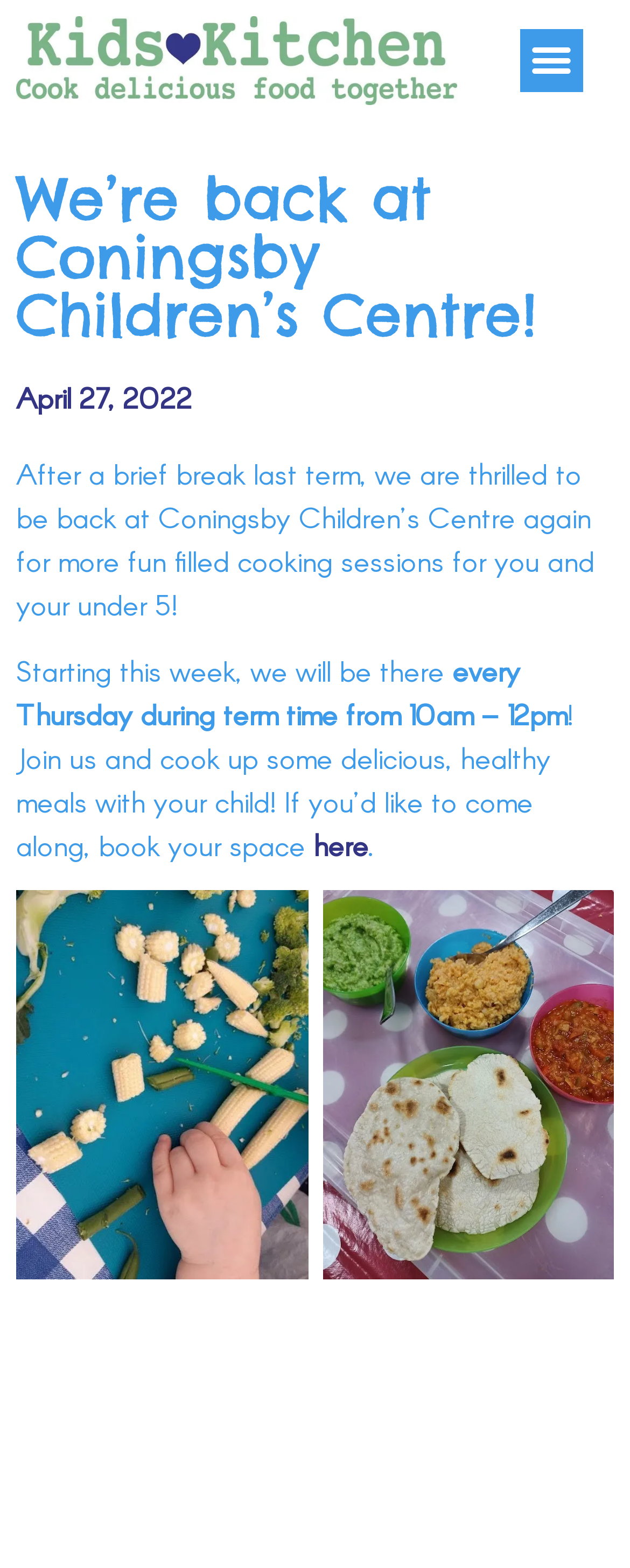Identify the title of the webpage and provide its text content.

We’re back at Coningsby Children’s Centre!